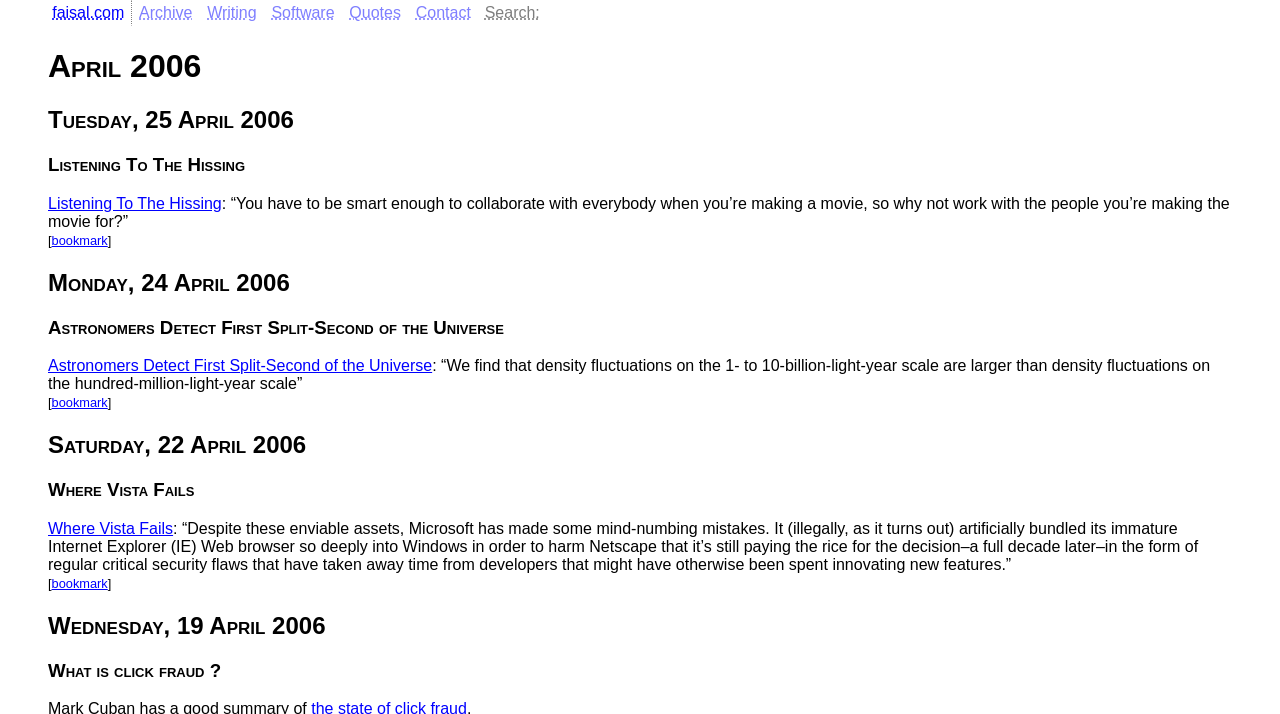What is the purpose of the search box?
Kindly give a detailed and elaborate answer to the question.

The search box is located on the top-right corner of the page with a bounding box coordinate of [0.428, 0.009, 0.485, 0.03] and has a label 'Search:' next to it. Its purpose is to allow users to search for specific content within the website.